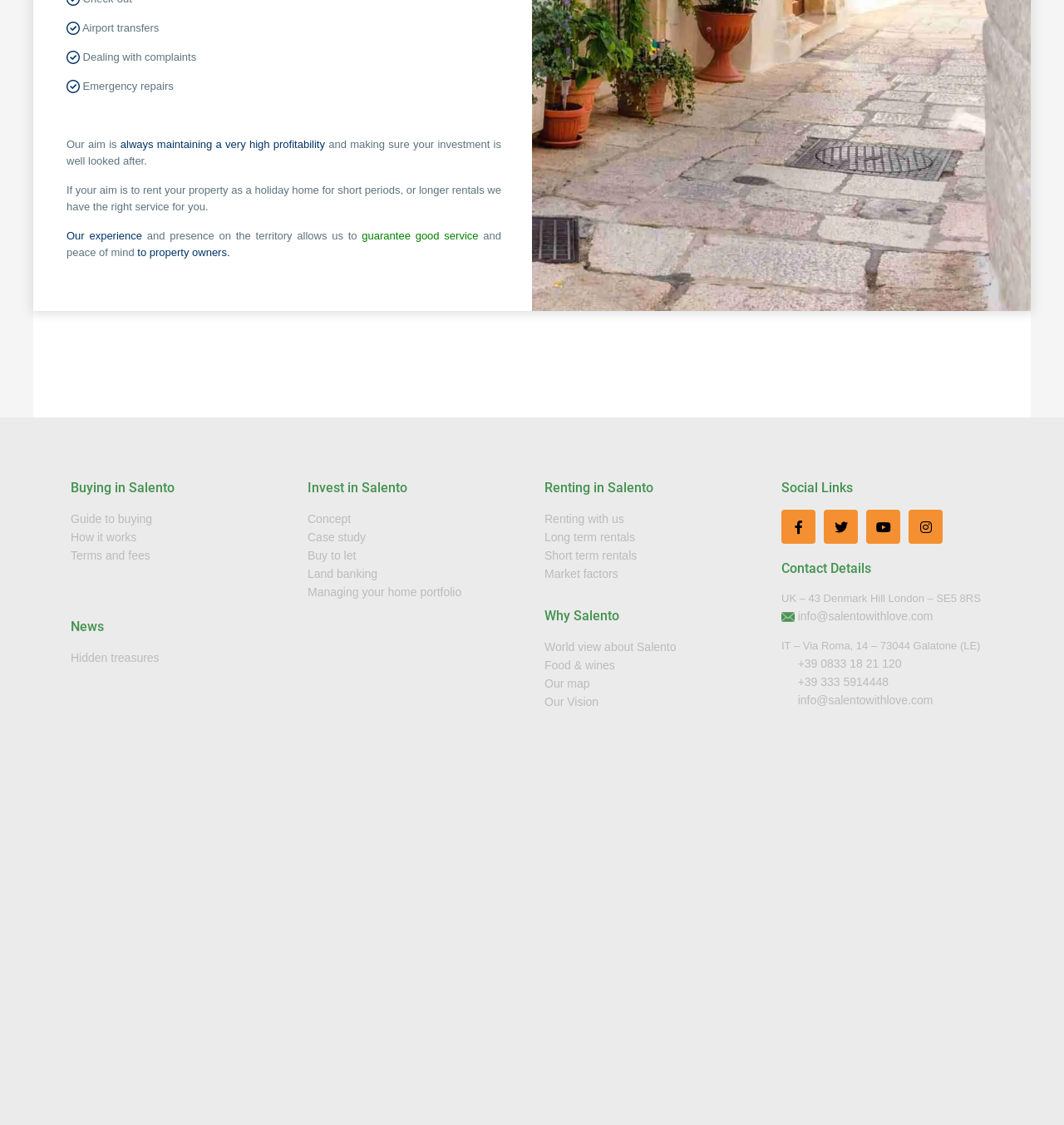Find and specify the bounding box coordinates that correspond to the clickable region for the instruction: "Read about 'Emergency repairs'".

[0.075, 0.071, 0.163, 0.082]